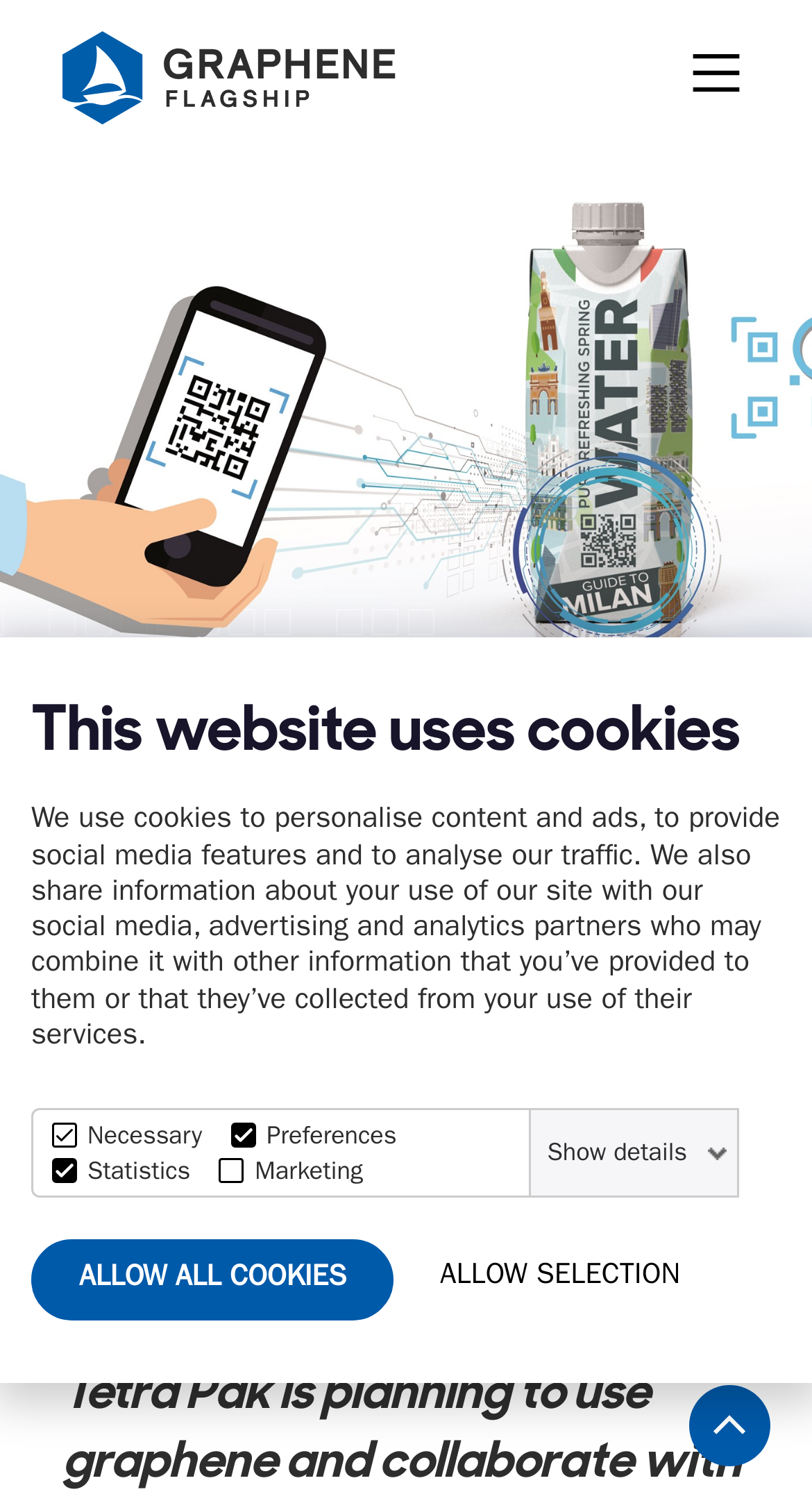Use a single word or phrase to answer the question: What is the publishing date of the article?

16 October 2019